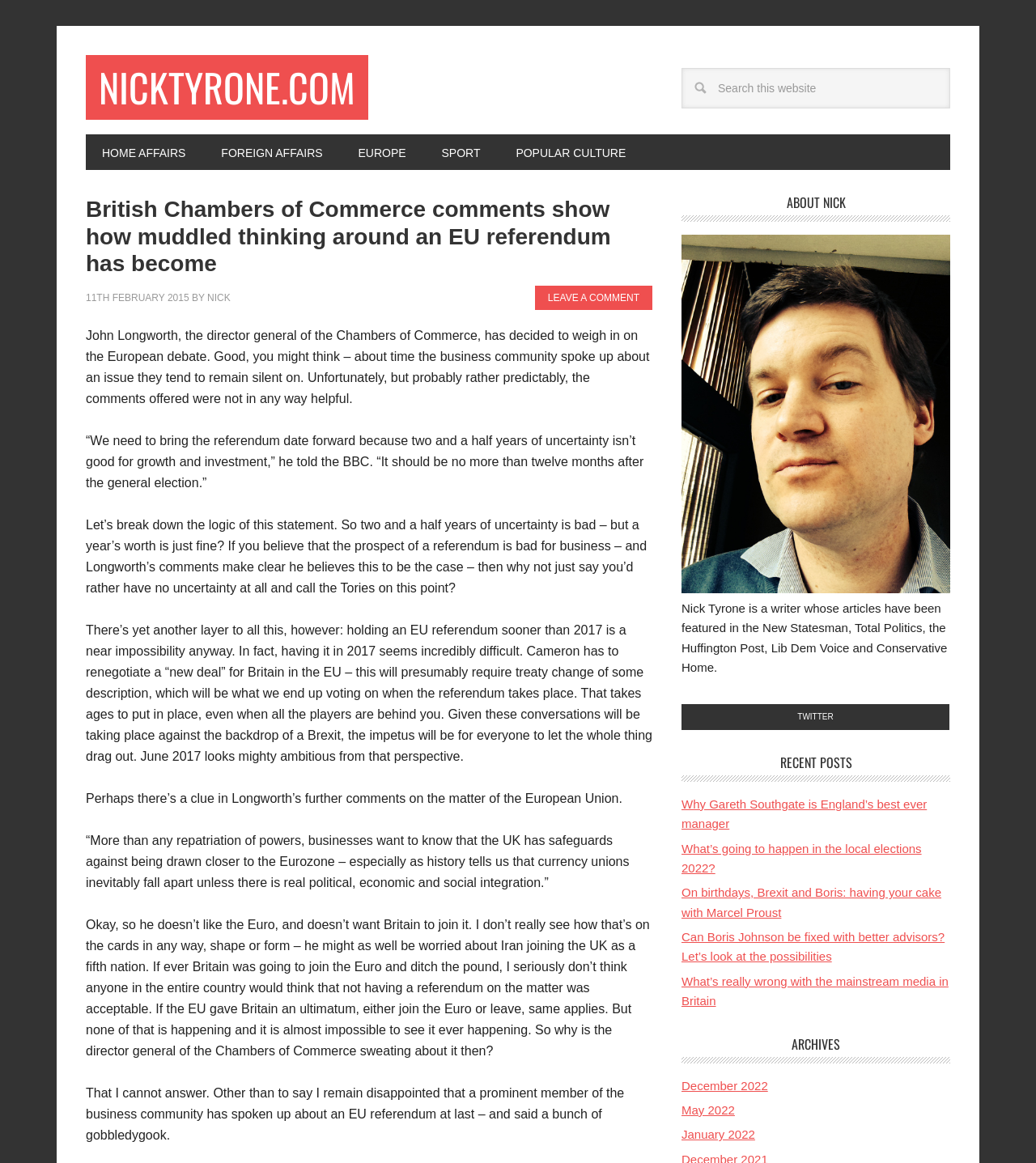Could you specify the bounding box coordinates for the clickable section to complete the following instruction: "Check the ARCHIVES"?

[0.658, 0.892, 0.917, 0.914]